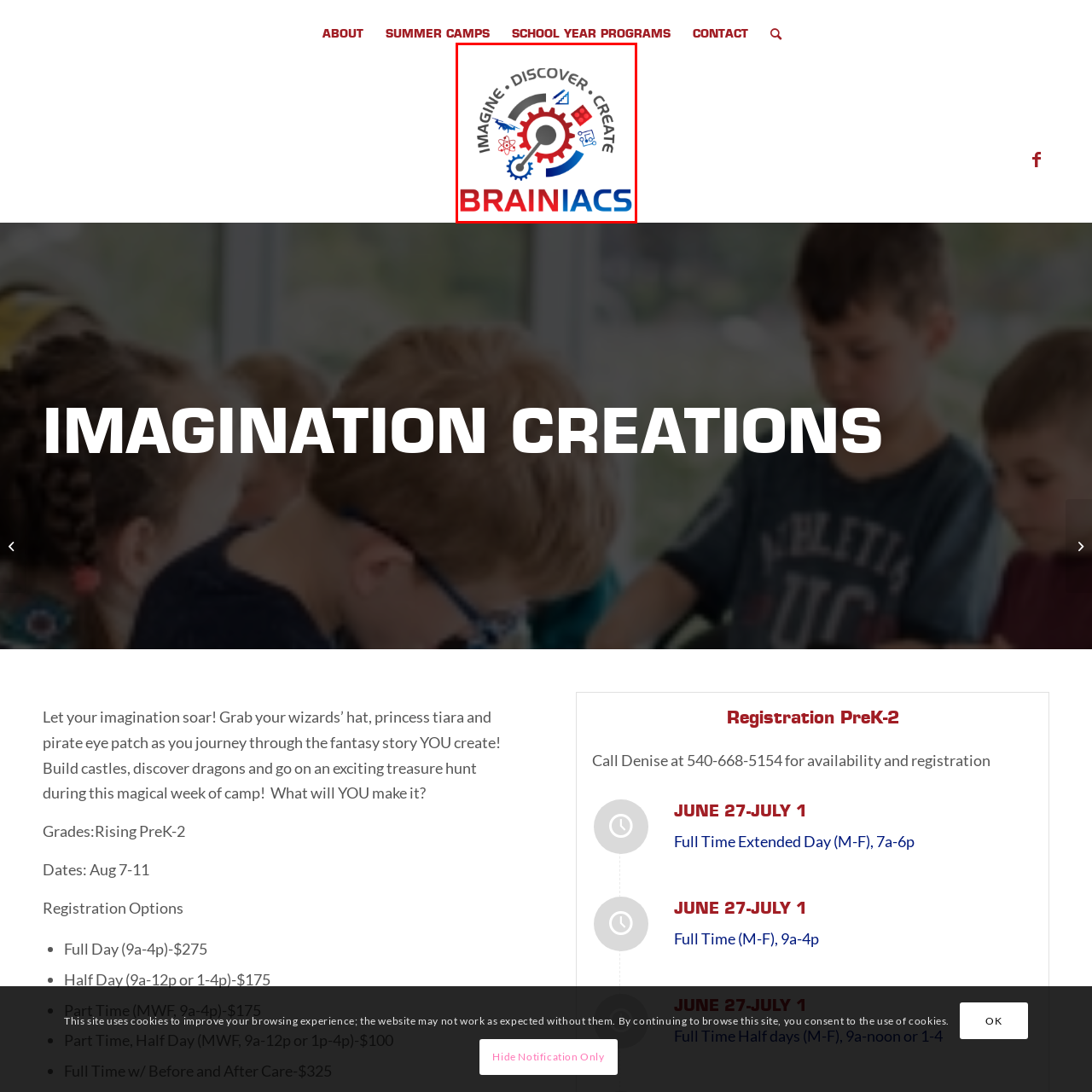What colors are used in the logo's color scheme?
Please closely examine the image within the red bounding box and provide a detailed answer based on the visual information.

The logo of the 'Brainiacs' program features a vibrant color scheme that includes energetic red, blue, and gray. These colors symbolize a dynamic environment for learning and exploration, which is in line with the program's goal of engaging children's imaginations.